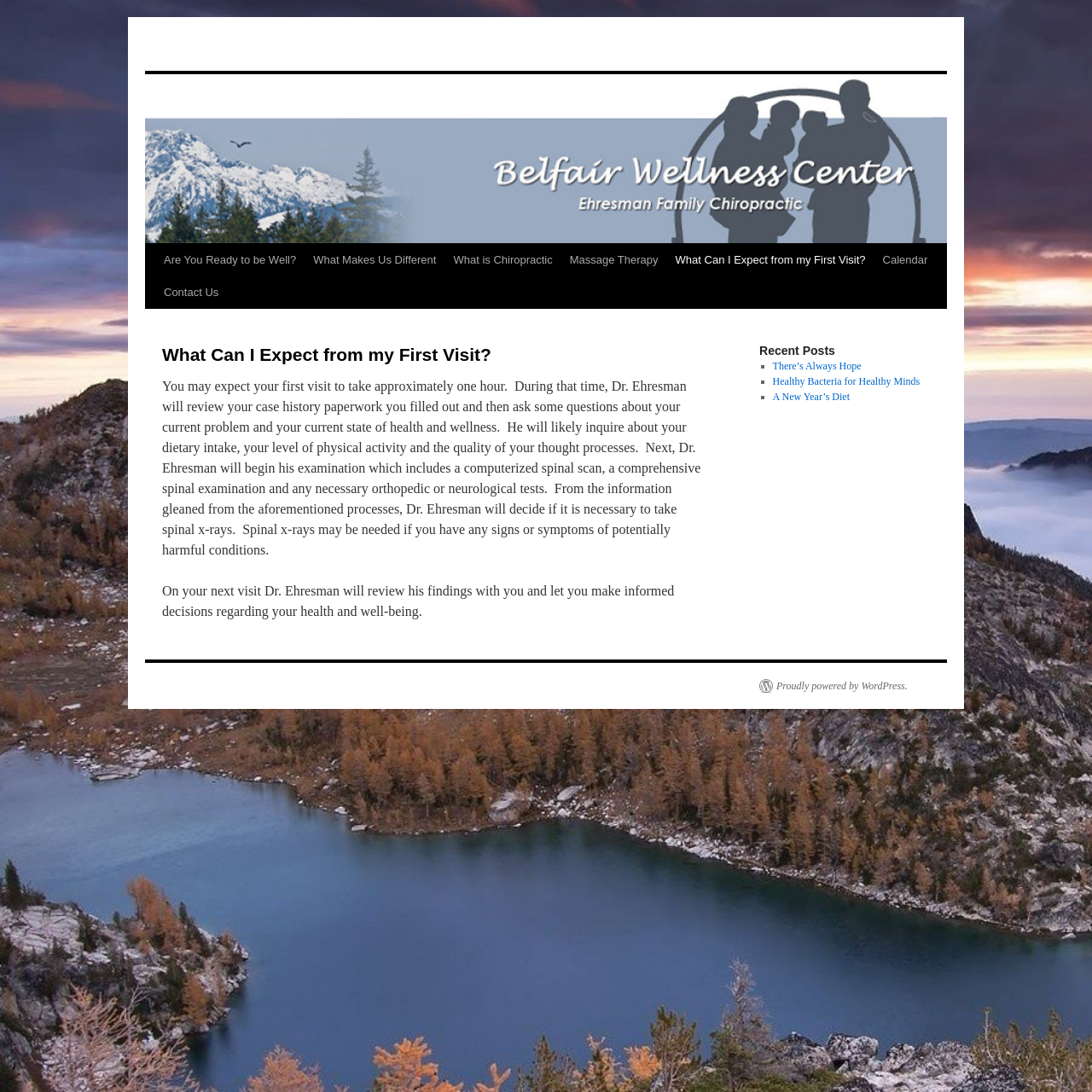Articulate a complete and detailed caption of the webpage elements.

This webpage is about a chiropractic clinic, specifically focusing on what to expect from the first visit. At the top, there are several links to navigate to different sections of the website, including "Are You Ready to be Well?", "What Makes Us Different", "What is Chiropractic", "Massage Therapy", "What Can I Expect from my First Visit?", "Calendar", and "Contact Us". 

Below these links, there is a main section that contains the content of the webpage. It starts with a heading "What Can I Expect from my First Visit?" followed by a paragraph of text that explains the process of the first visit, including a review of case history, questions about current health and wellness, a comprehensive spinal examination, and possibly taking spinal x-rays. 

Another paragraph below explains what to expect on the next visit, where the doctor will review his findings and let the patient make informed decisions about their health and well-being.

To the right of the main section, there is a complementary section that lists recent posts, including "There’s Always Hope", "Healthy Bacteria for Healthy Minds", and "A New Year’s Diet". Each post is marked with a bullet point.

At the very bottom of the webpage, there is a footer section that contains a link to the website's platform, WordPress.